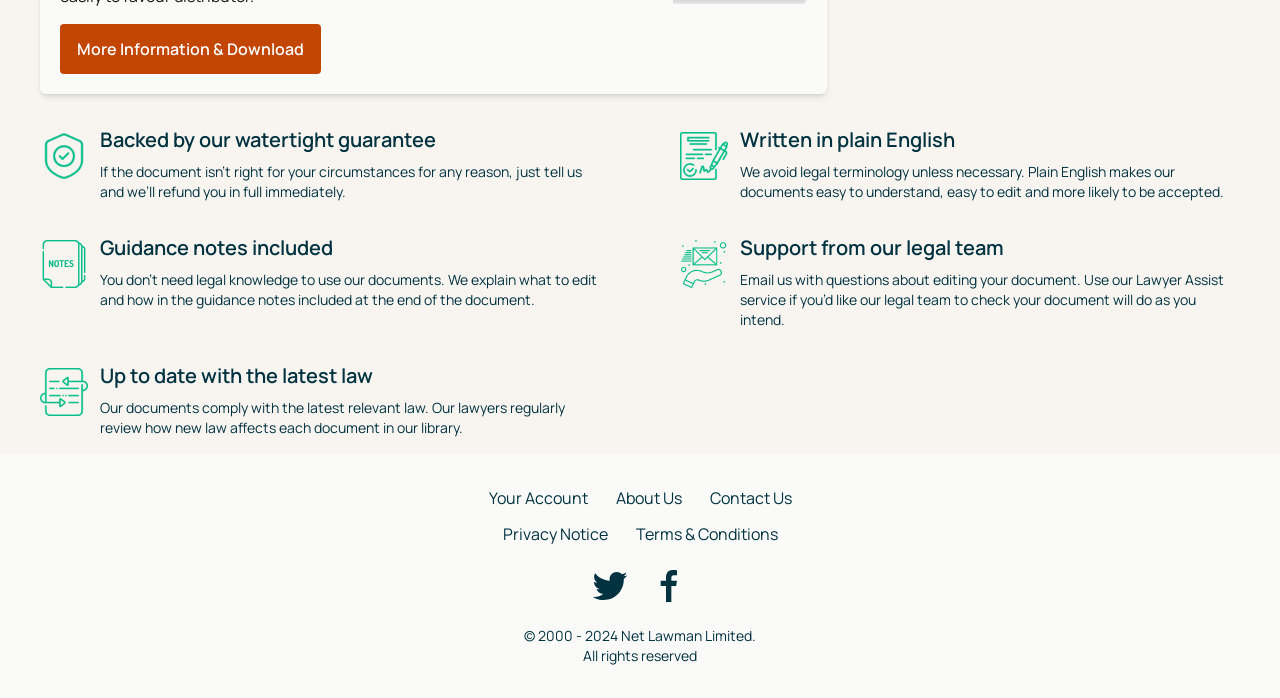What kind of support is offered by the website?
From the screenshot, supply a one-word or short-phrase answer.

Email support